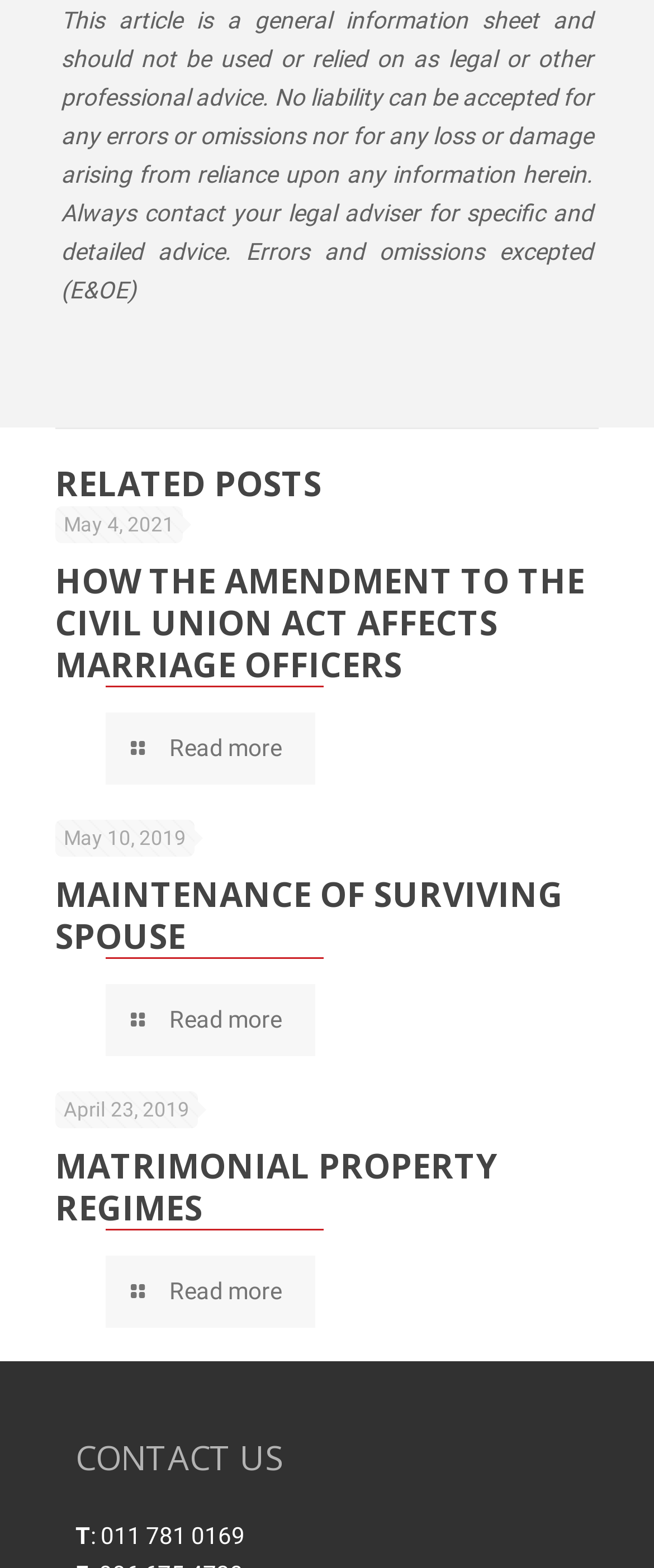Extract the bounding box coordinates for the UI element described as: "Read more".

[0.162, 0.454, 0.482, 0.5]